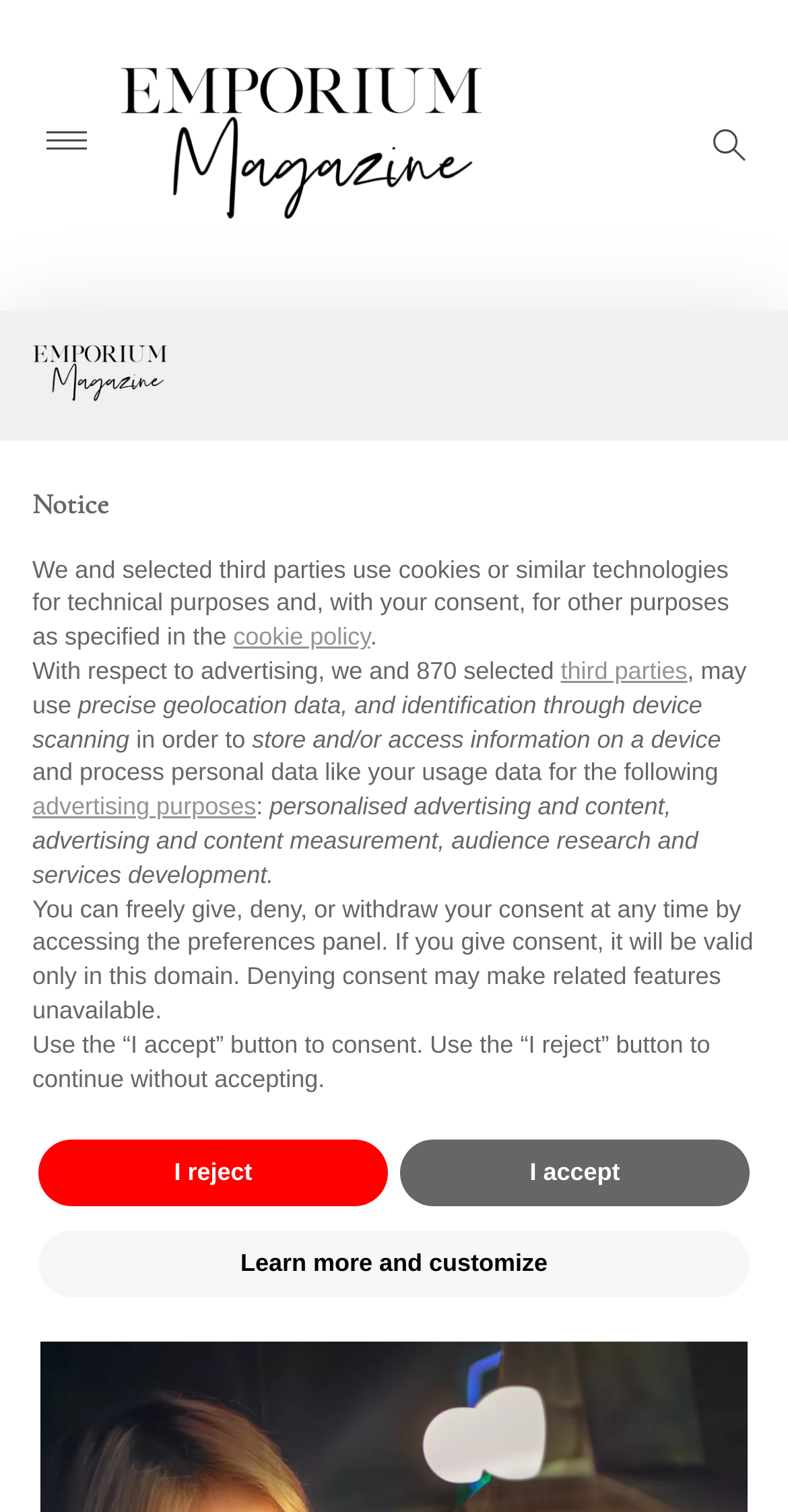Locate the bounding box coordinates of the item that should be clicked to fulfill the instruction: "Search for something".

[0.895, 0.081, 0.946, 0.108]